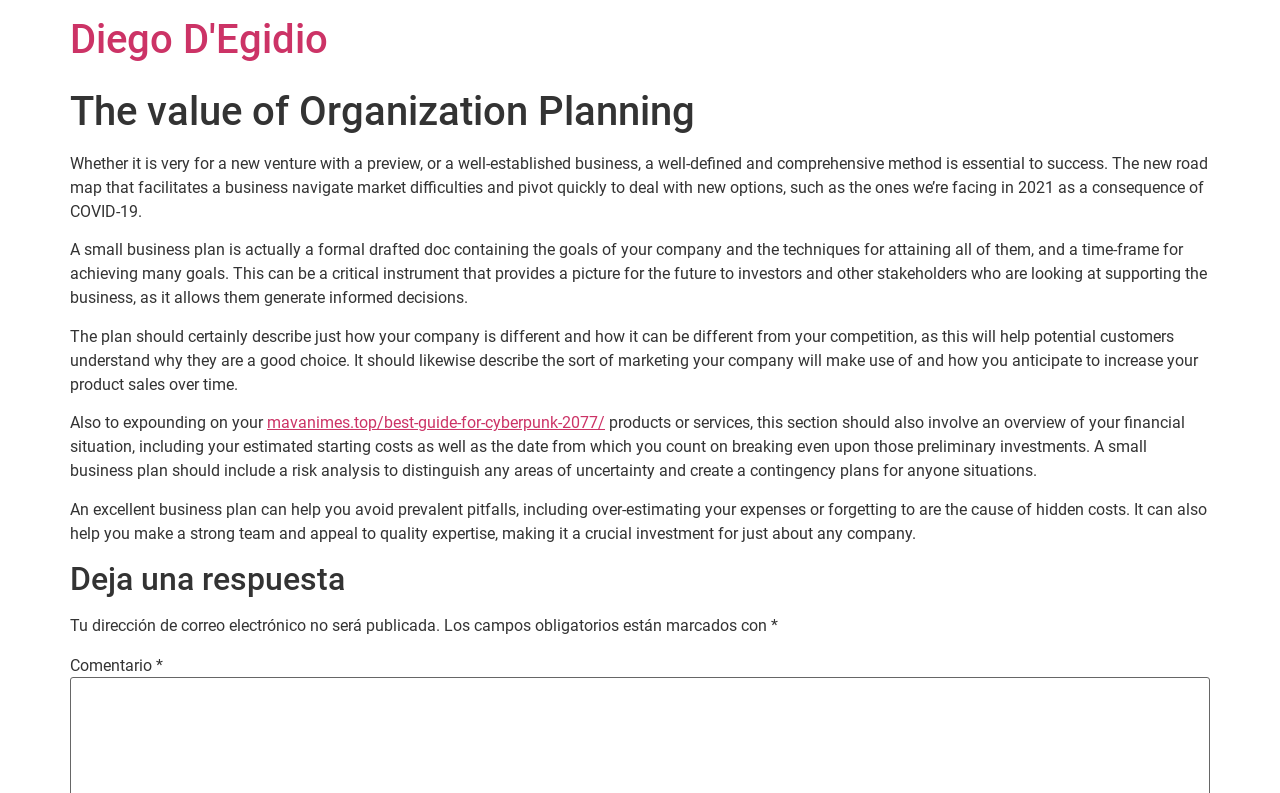What should a business plan include?
Please answer the question with a detailed response using the information from the screenshot.

According to the webpage, a business plan should include the goals of a company, the techniques for attaining them, and a time-frame for achieving those goals. It should also describe how the company is different from its competition, its marketing strategy, and its financial situation, including estimated starting costs and the date from which it expects to break even.